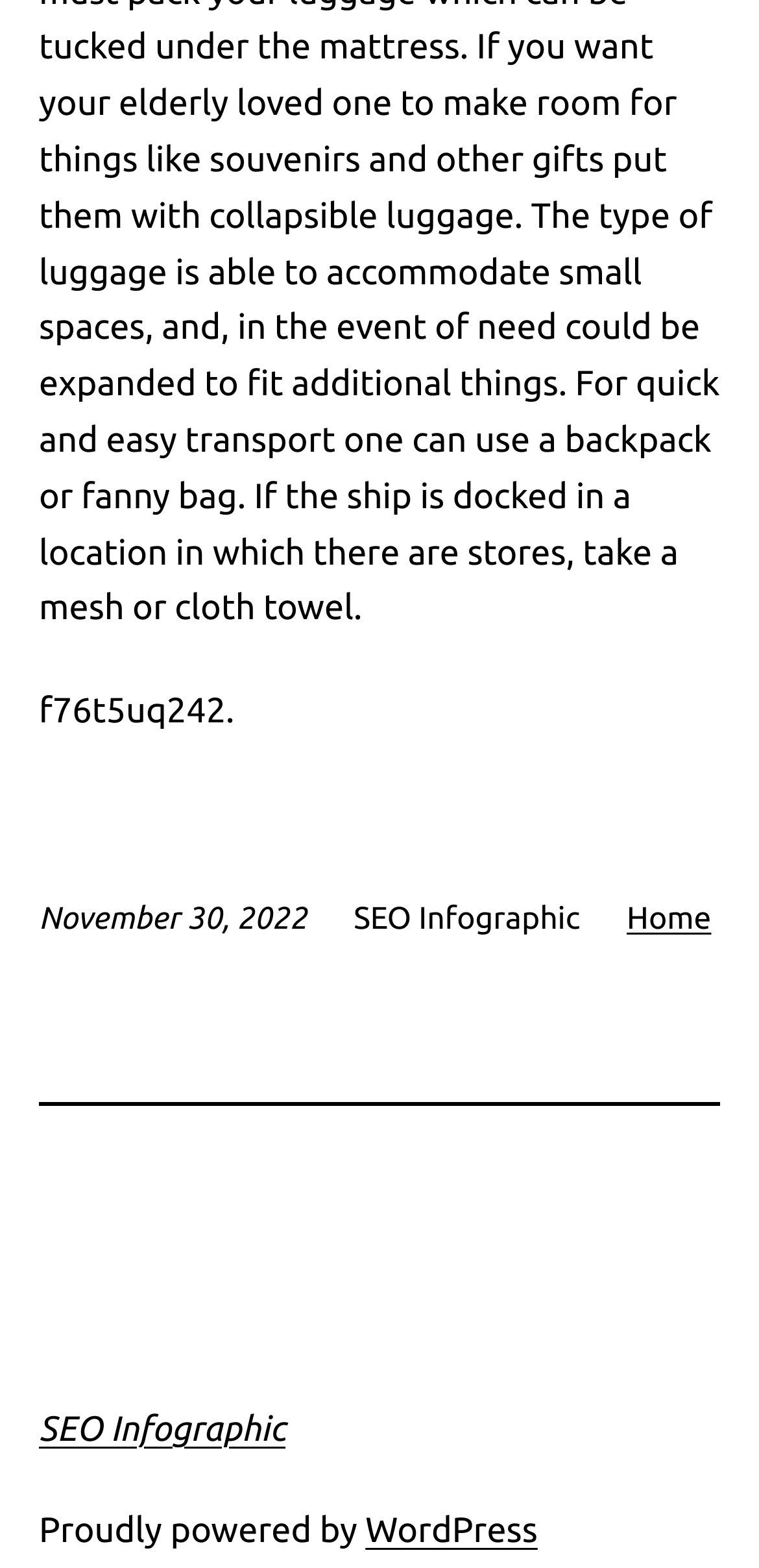What is the name of the platform powering the website?
Use the information from the screenshot to give a comprehensive response to the question.

I found the text 'Proudly powered by' followed by a link to 'WordPress', which indicates that WordPress is the platform powering the website.